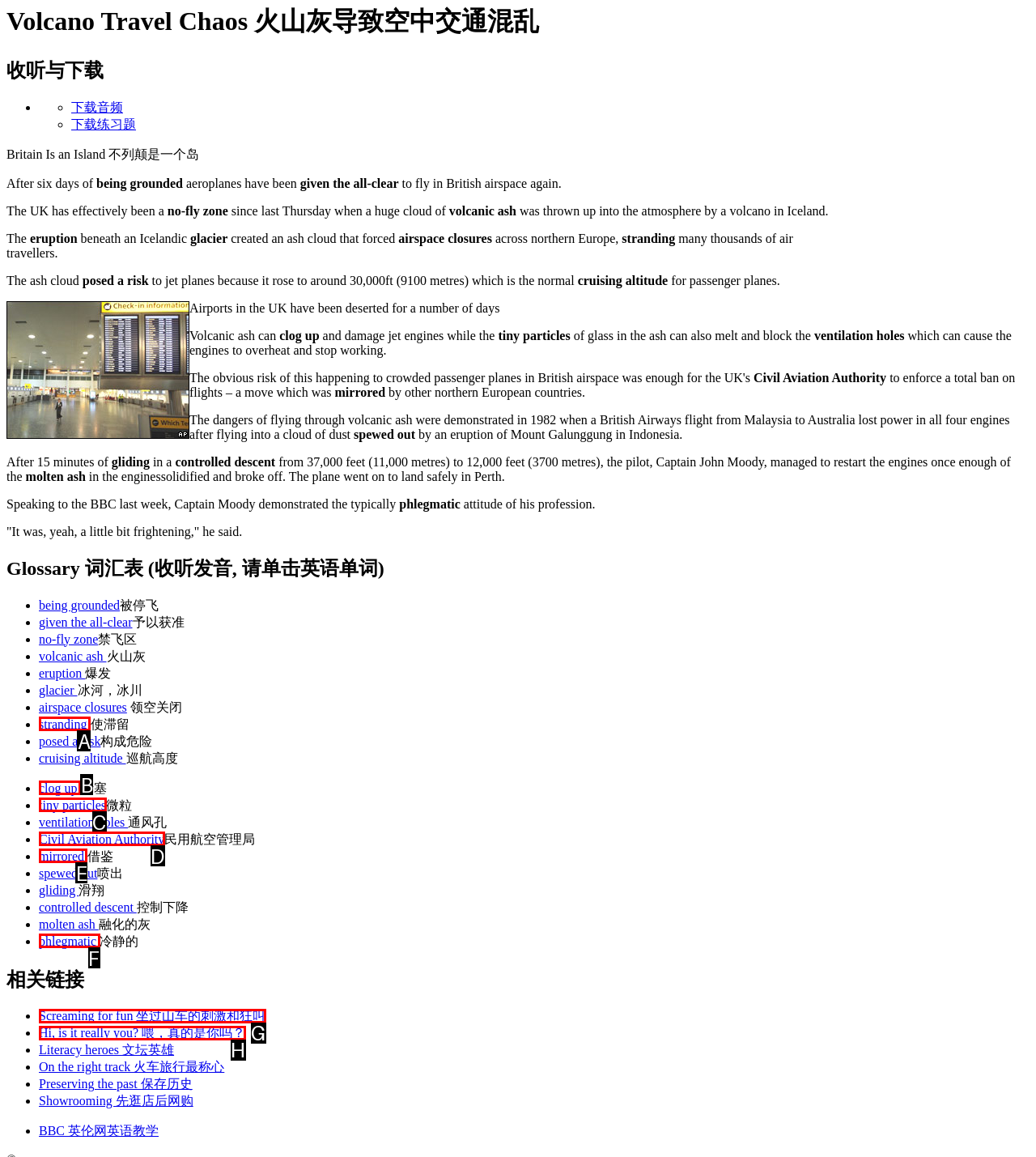Based on the description: mirrored, select the HTML element that best fits. Reply with the letter of the correct choice from the options given.

E